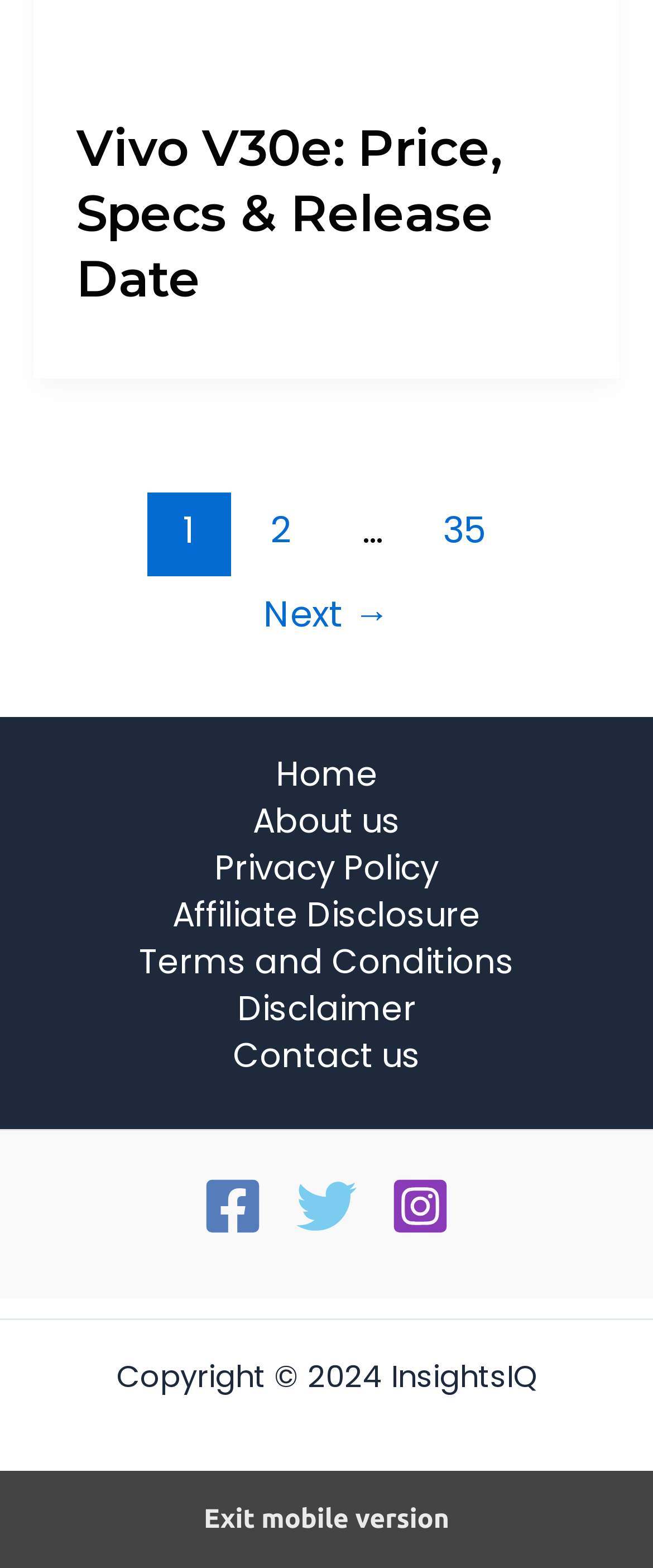Based on what you see in the screenshot, provide a thorough answer to this question: How many pages of content are there?

The number of pages can be determined by looking at the pagination links at the top of the webpage, which show that there are 35 pages in total.